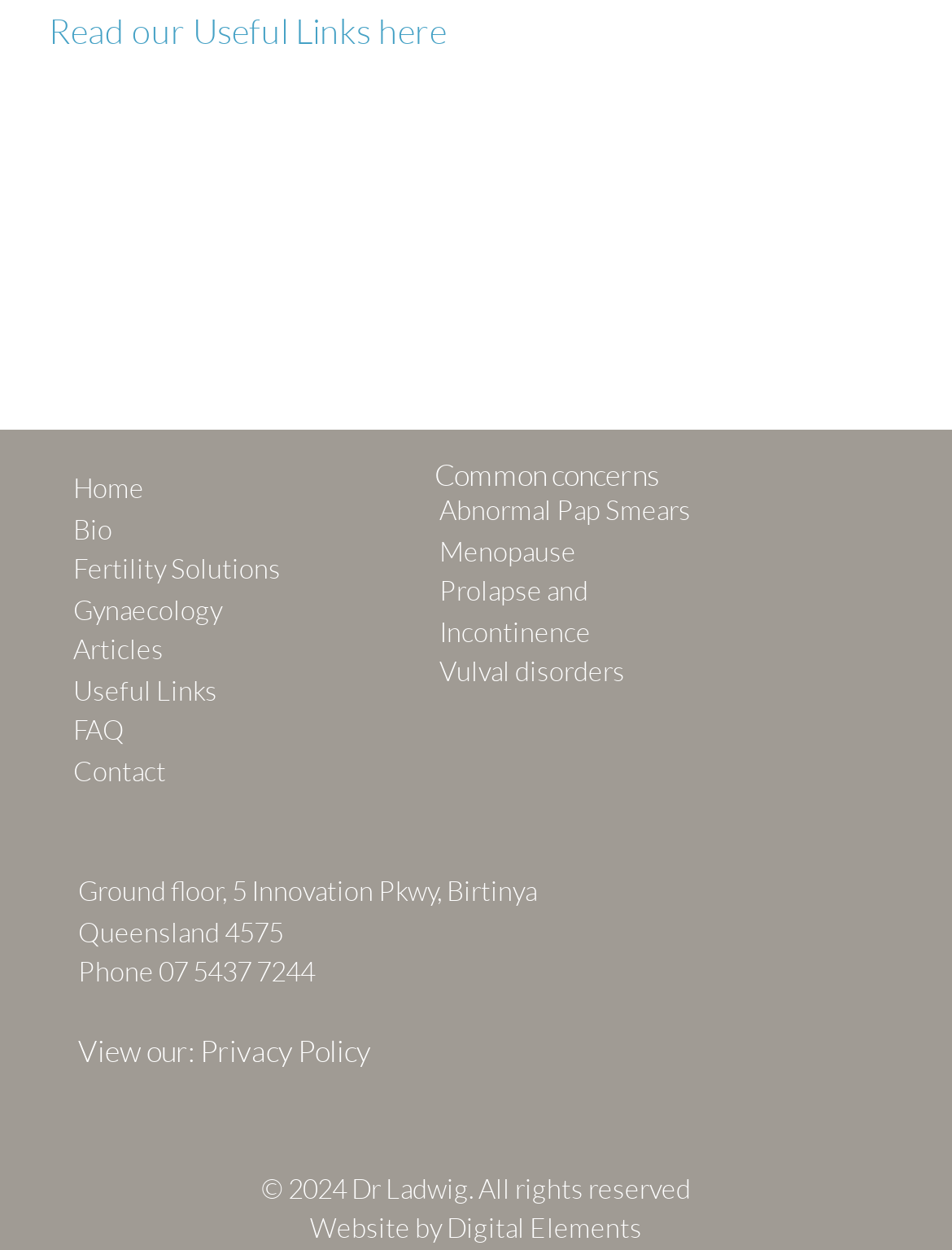Identify the bounding box coordinates of the element that should be clicked to fulfill this task: "Contact Dr Ladwig". The coordinates should be provided as four float numbers between 0 and 1, i.e., [left, top, right, bottom].

[0.077, 0.605, 0.174, 0.628]